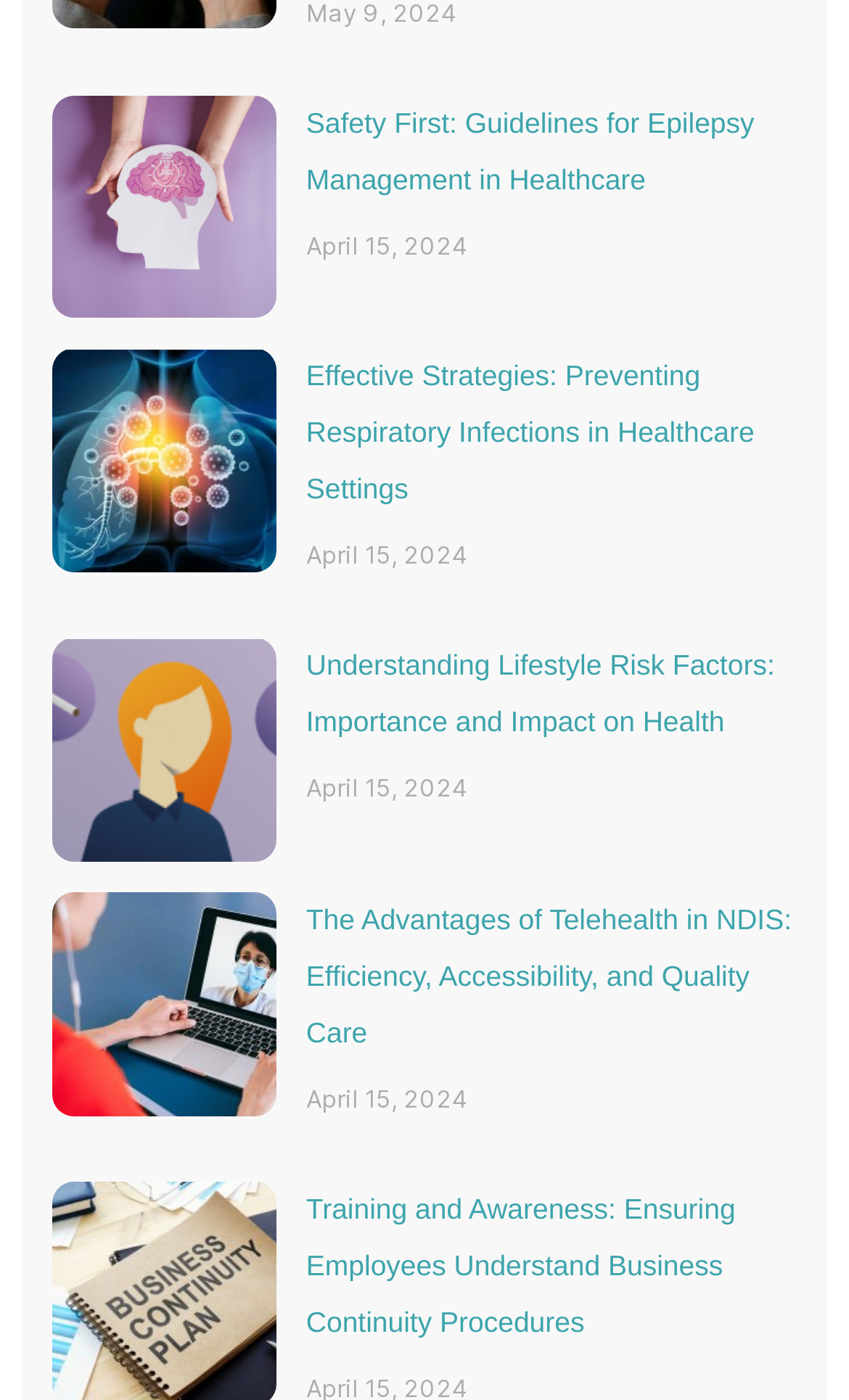Provide a brief response to the question below using a single word or phrase: 
What is the topic of the second article?

respiratory infections